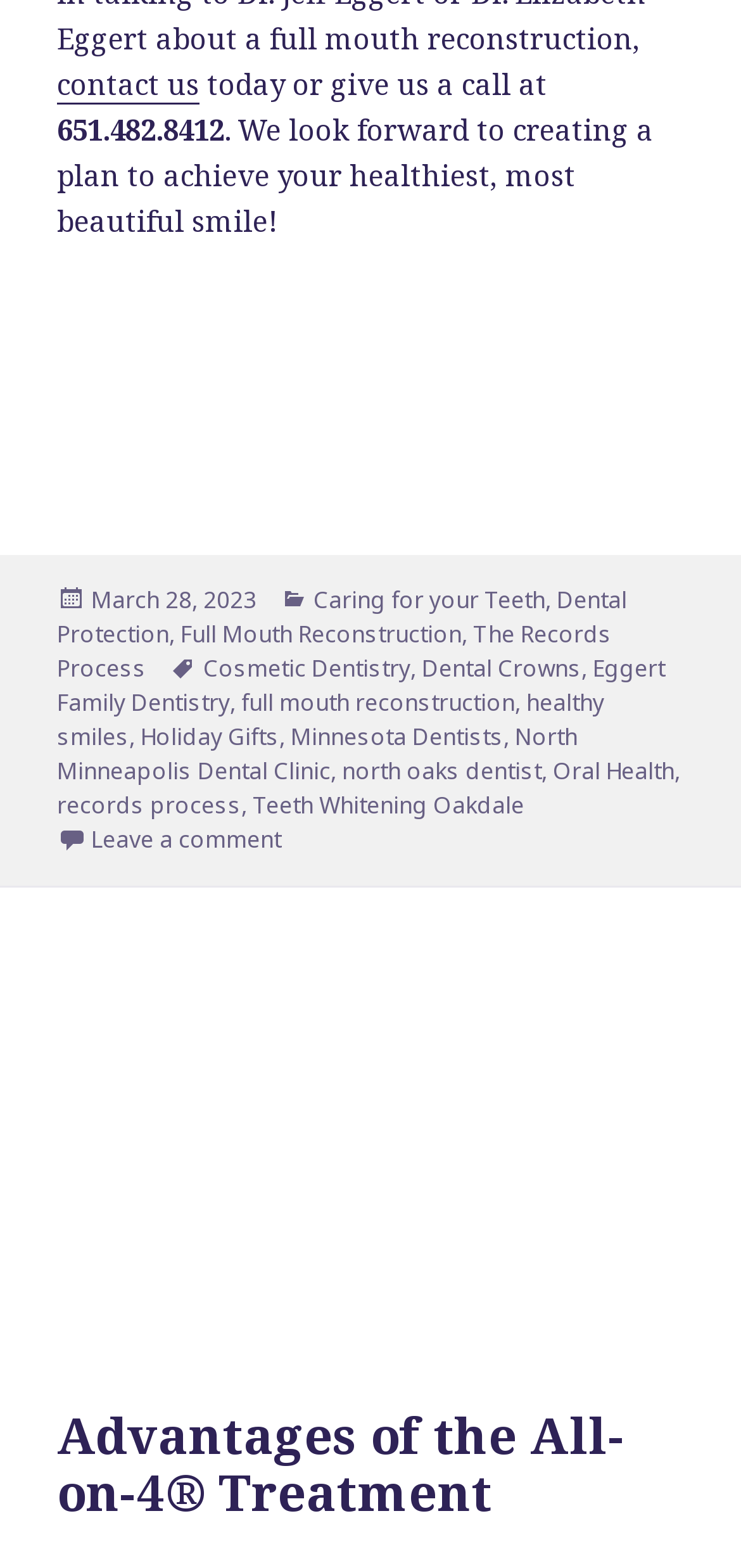Determine the bounding box coordinates of the UI element described below. Use the format (top-left x, top-left y, bottom-right x, bottom-right y) with floating point numbers between 0 and 1: Teeth Whitening Oakdale

[0.341, 0.503, 0.708, 0.525]